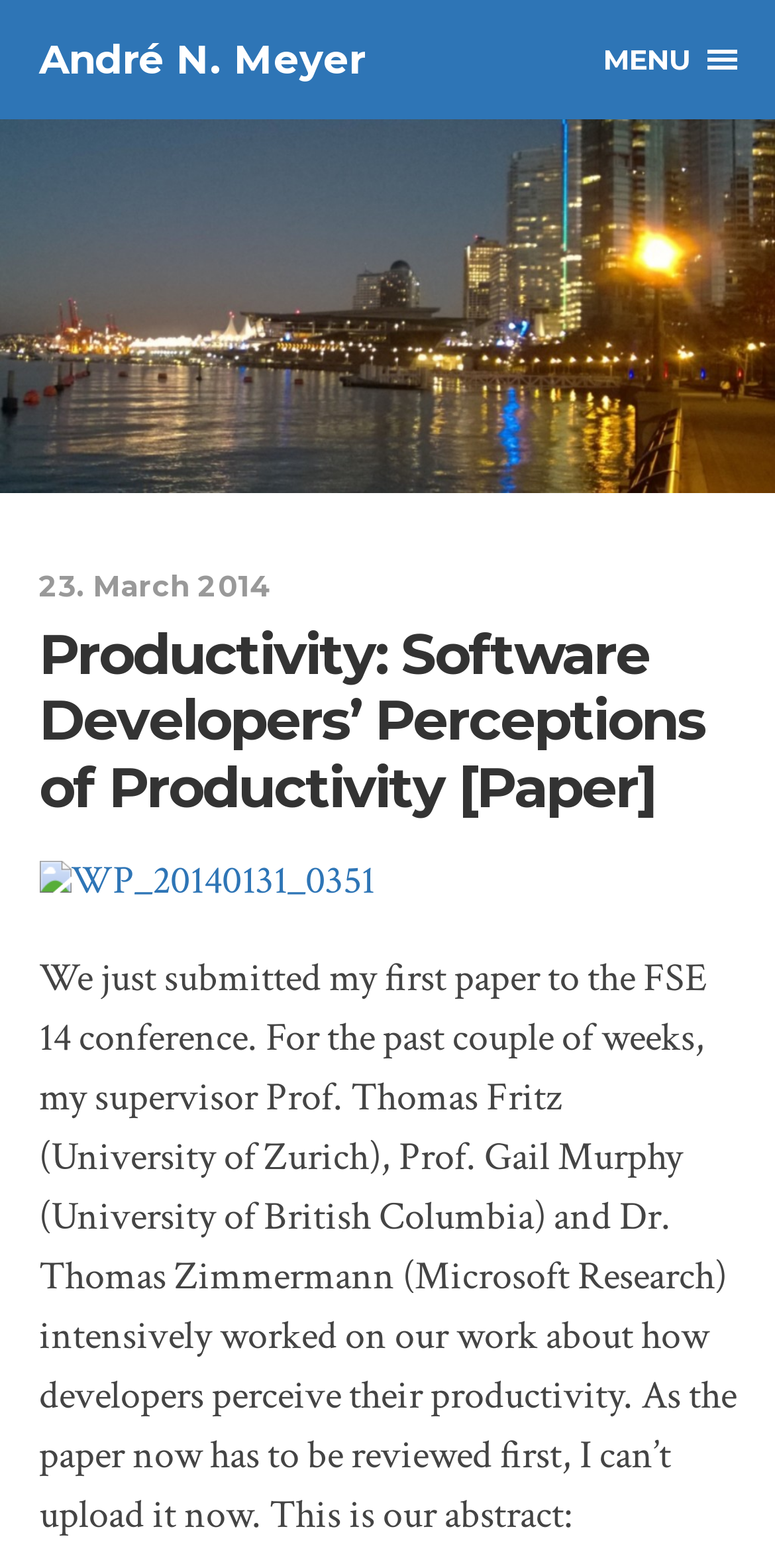Use a single word or phrase to answer this question: 
Who are the supervisors mentioned in the text?

Prof. Thomas Fritz and Prof. Gail Murphy